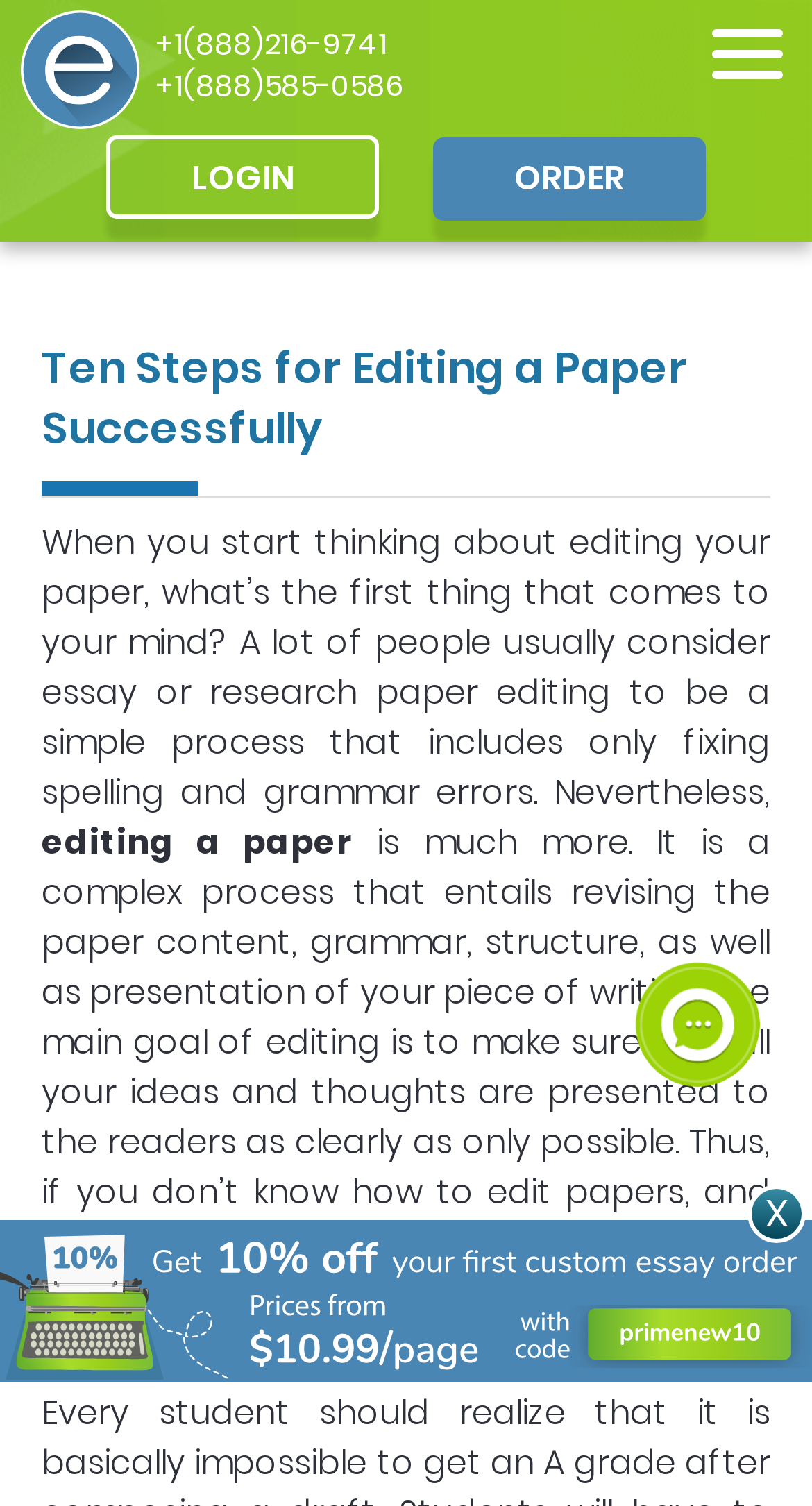How many steps are there for editing a paper successfully?
Using the image, give a concise answer in the form of a single word or short phrase.

Ten